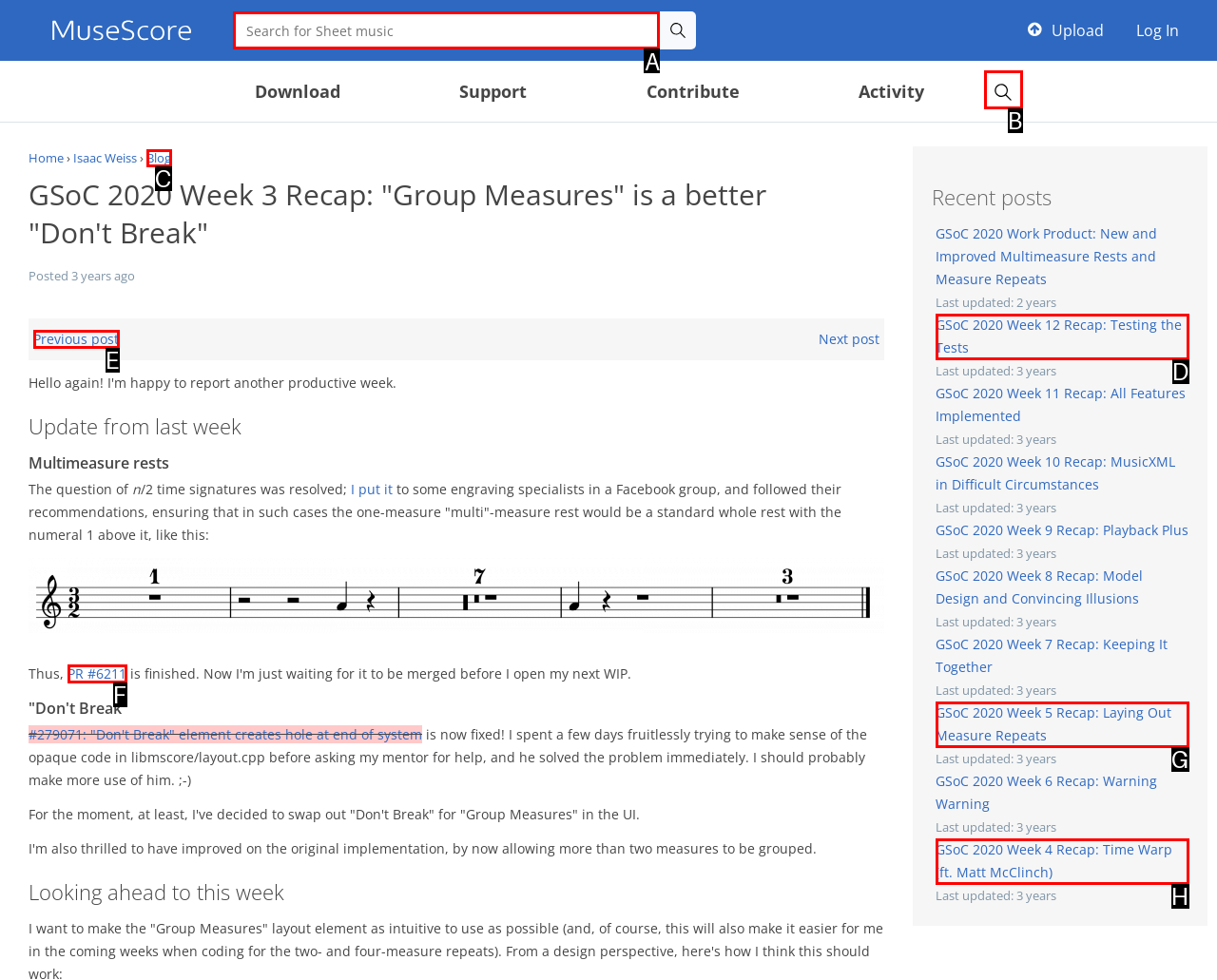Specify which HTML element I should click to complete this instruction: Search for something Answer with the letter of the relevant option.

A